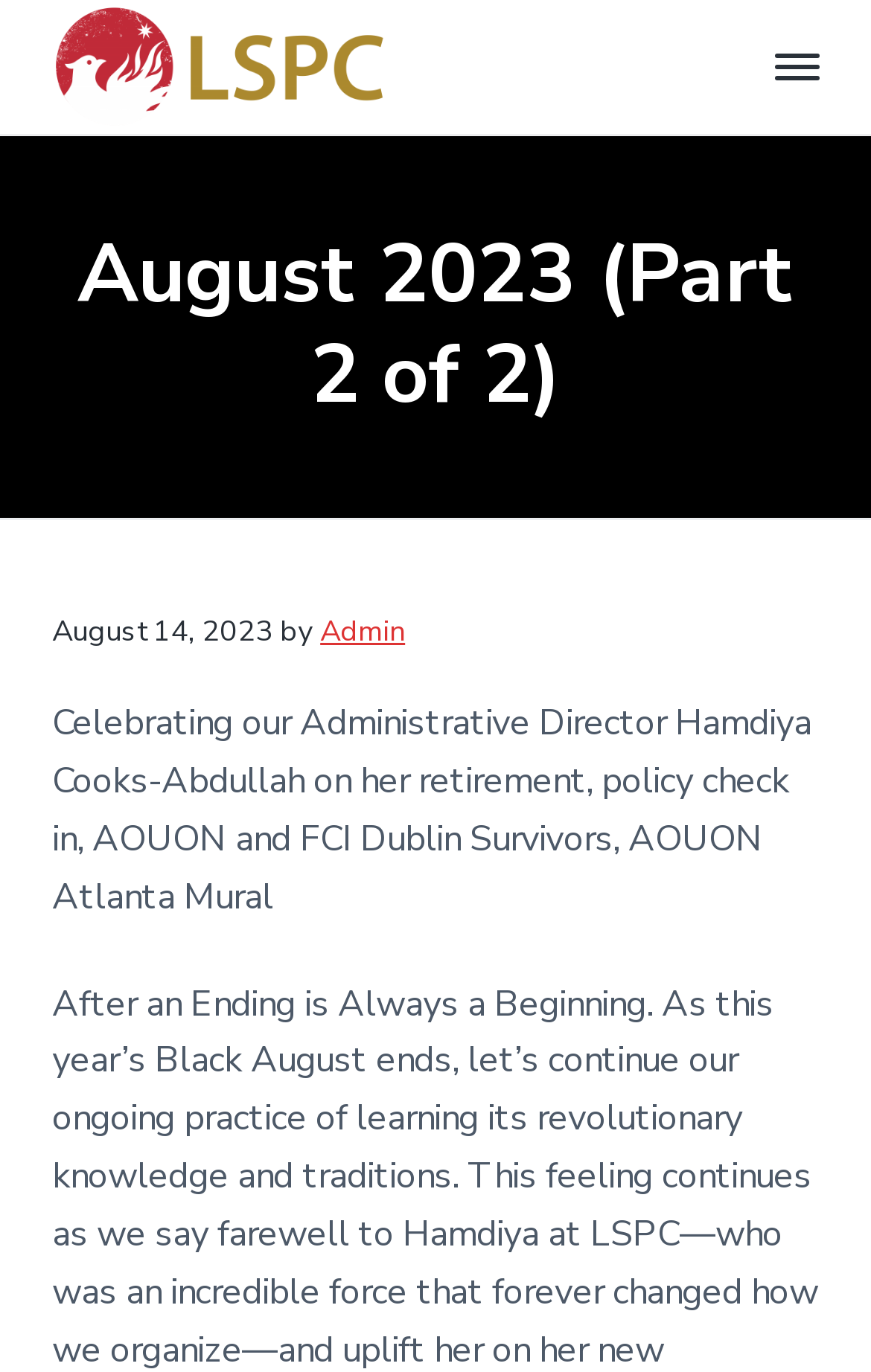Write a detailed summary of the webpage, including text, images, and layout.

The webpage is about Legal Services for Prisoners with Children, specifically the August 2023 (Part 2 of 2) edition. At the top left, there are three "Skip to" links: "Skip to primary navigation", "Skip to main content", and "Skip to footer". 

Below these links, there is a logo of Legal Services for Prisoners with Children, which is an image with a link to the organization's homepage. 

On the top right, there is a button with no text. 

The main content of the webpage is headed by a title "August 2023 (Part 2 of 2)" which is positioned at the top center of the page. Below the title, there is a time stamp "August 14, 2023" followed by the text "by" and a link to the author "Admin". 

The main article is a celebratory post about the retirement of Administrative Director Hamdiya Cooks-Abdullah, and it also mentions policy check-in, AOUON and FCI Dublin Survivors, and AOUON Atlanta Mural. This text is positioned below the title and timestamp, taking up most of the page's content area.